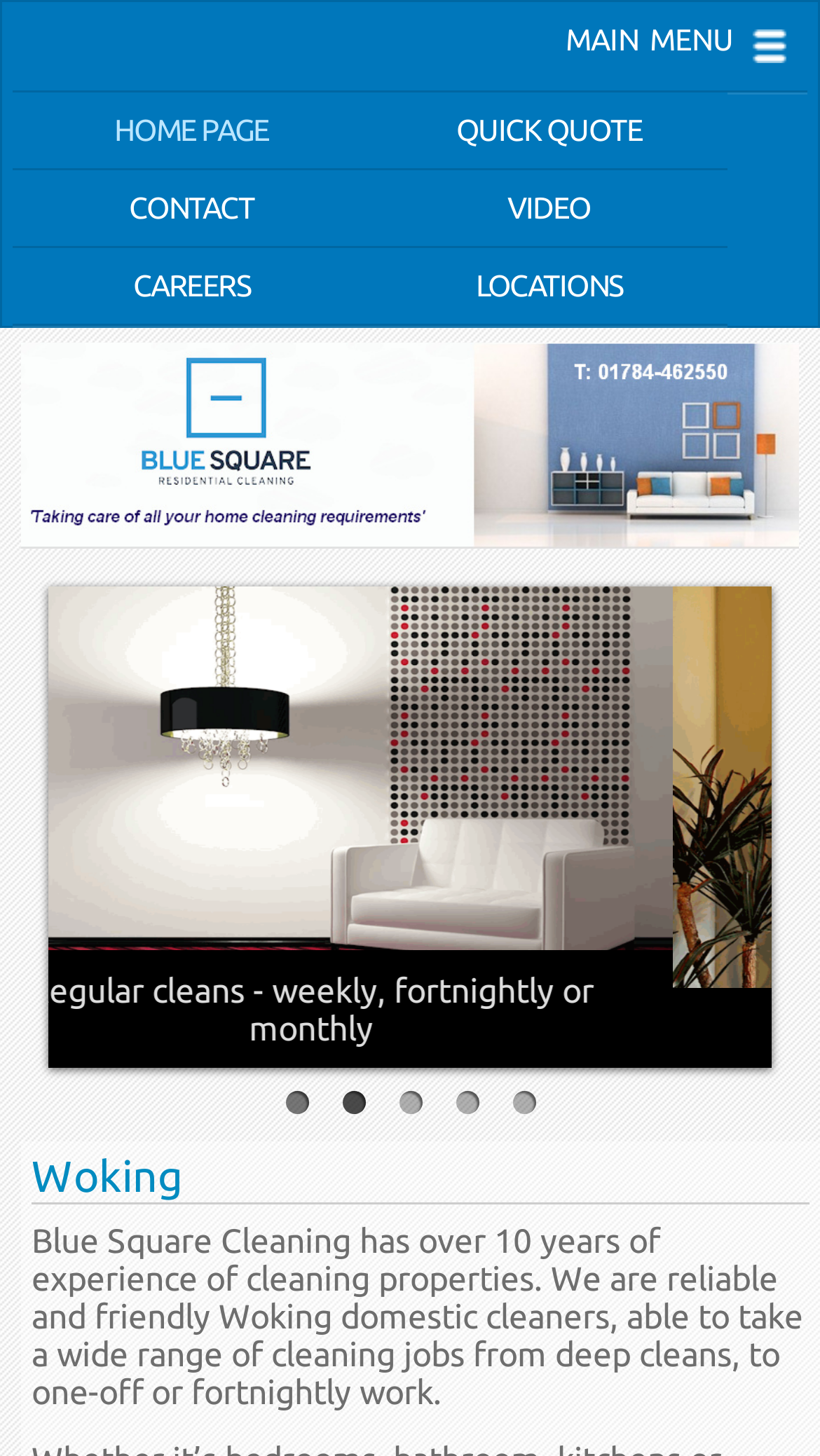Given the element description, predict the bounding box coordinates in the format (top-left x, top-left y, bottom-right x, bottom-right y). Make sure all values are between 0 and 1. Here is the element description: 4

[0.555, 0.75, 0.583, 0.766]